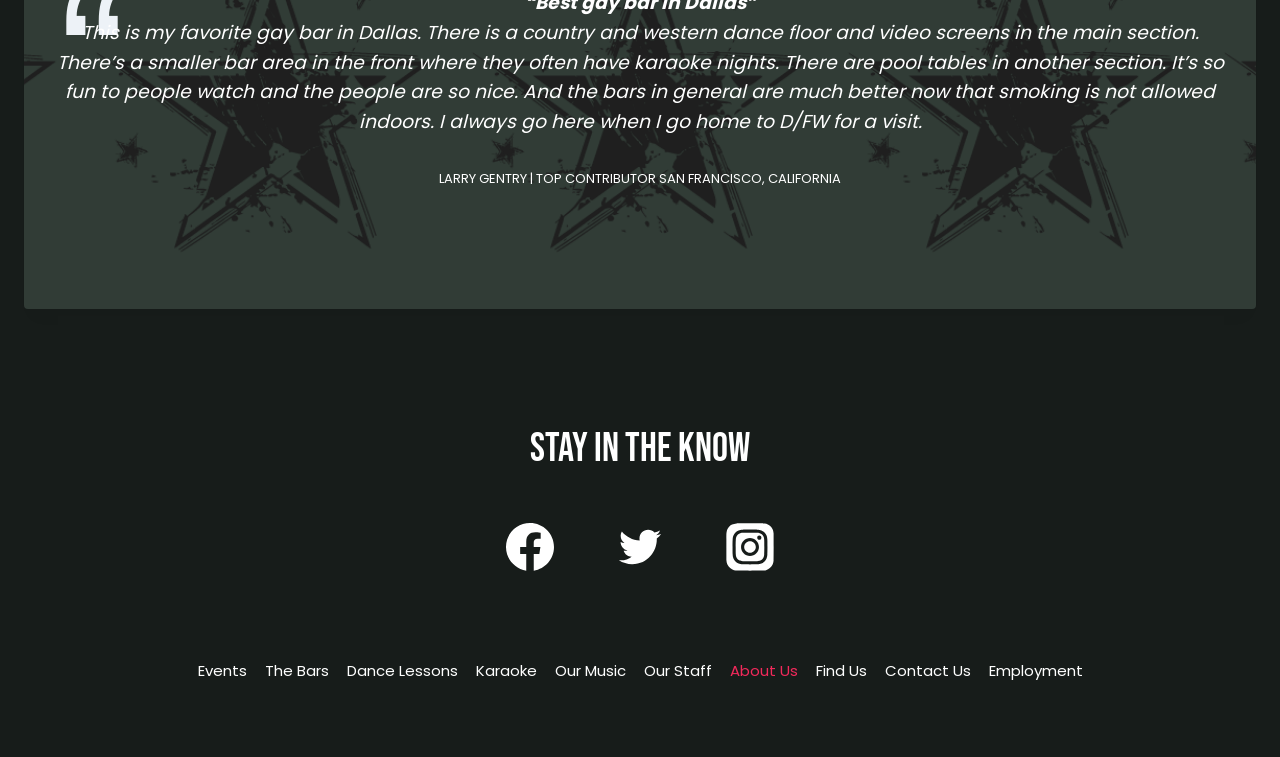Please reply to the following question with a single word or a short phrase:
What is the topic of the StaticText element?

gay bar